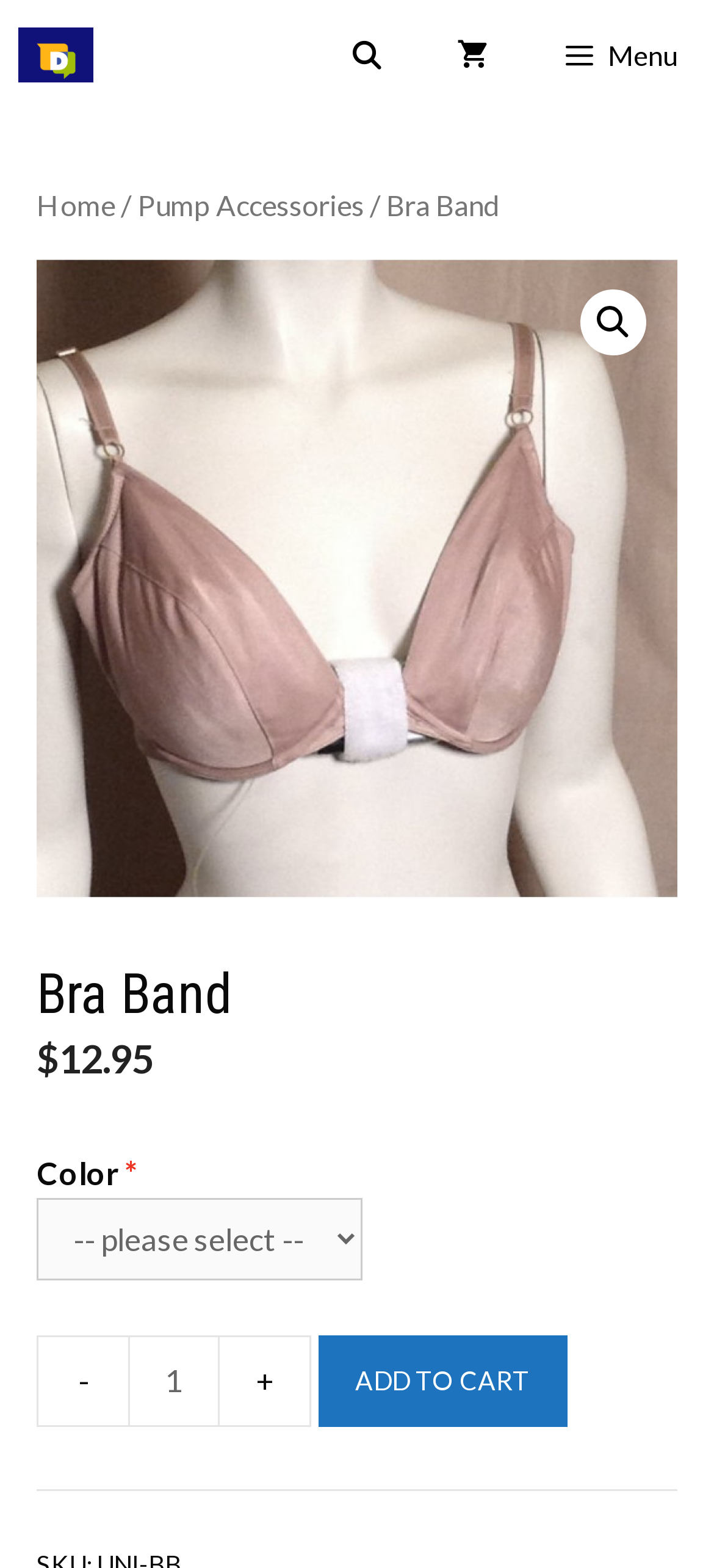Elaborate on the webpage's design and content in a detailed caption.

The webpage is about the Bra Band, a product designed for diabetes management. At the top left corner, there is a logo of Diabetesnet.com, which is also a clickable link. Next to the logo, there is a search bar link labeled "Open Search Bar". On the right side of the top section, there are two icons: a magnifying glass and a menu button.

Below the top section, there is a navigation breadcrumb that displays the path "Home / Pump Accessories / Bra Band". The Bra Band product is showcased with a large image that takes up most of the page's width. Above the image, there is a heading that reads "Bra Band". The product's price, $12.95, is displayed below the heading.

Underneath the product image, there are several form elements. A dropdown menu allows users to select a color option. Next to the color dropdown, there is a quantity selector with a spin button to adjust the product quantity. A button labeled "ADD TO CART" is located on the right side of the quantity selector.

At the top right corner, there is a search icon that can be clicked to initiate a search.